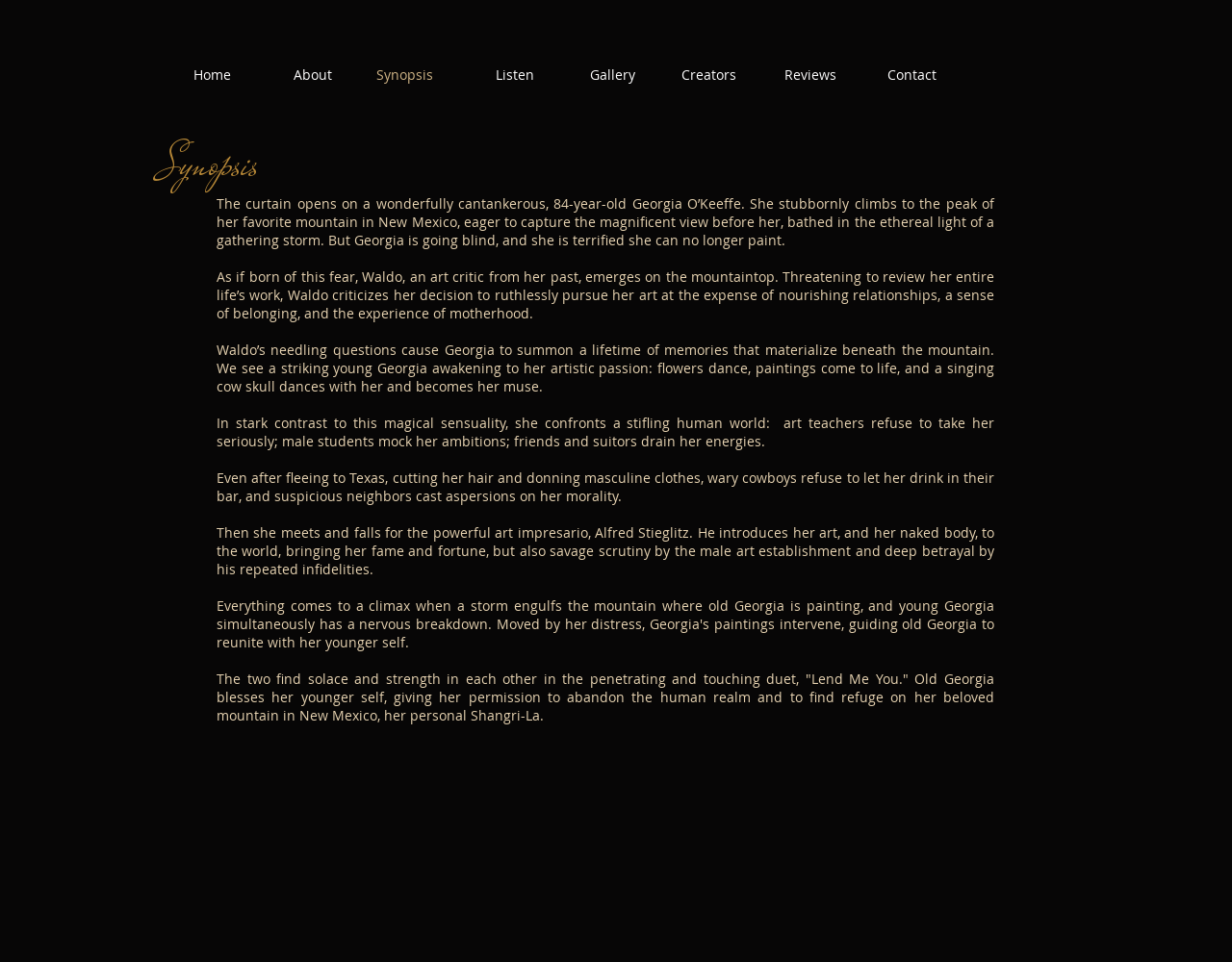What is Georgia O'Keeffe's profession?
Could you please answer the question thoroughly and with as much detail as possible?

The synopsis of the musical mentions Georgia O'Keeffe's passion for art and her decision to ruthlessly pursue her art at the expense of nourishing relationships, a sense of belonging, and the experience of motherhood. This suggests that Georgia O'Keeffe is an artist.